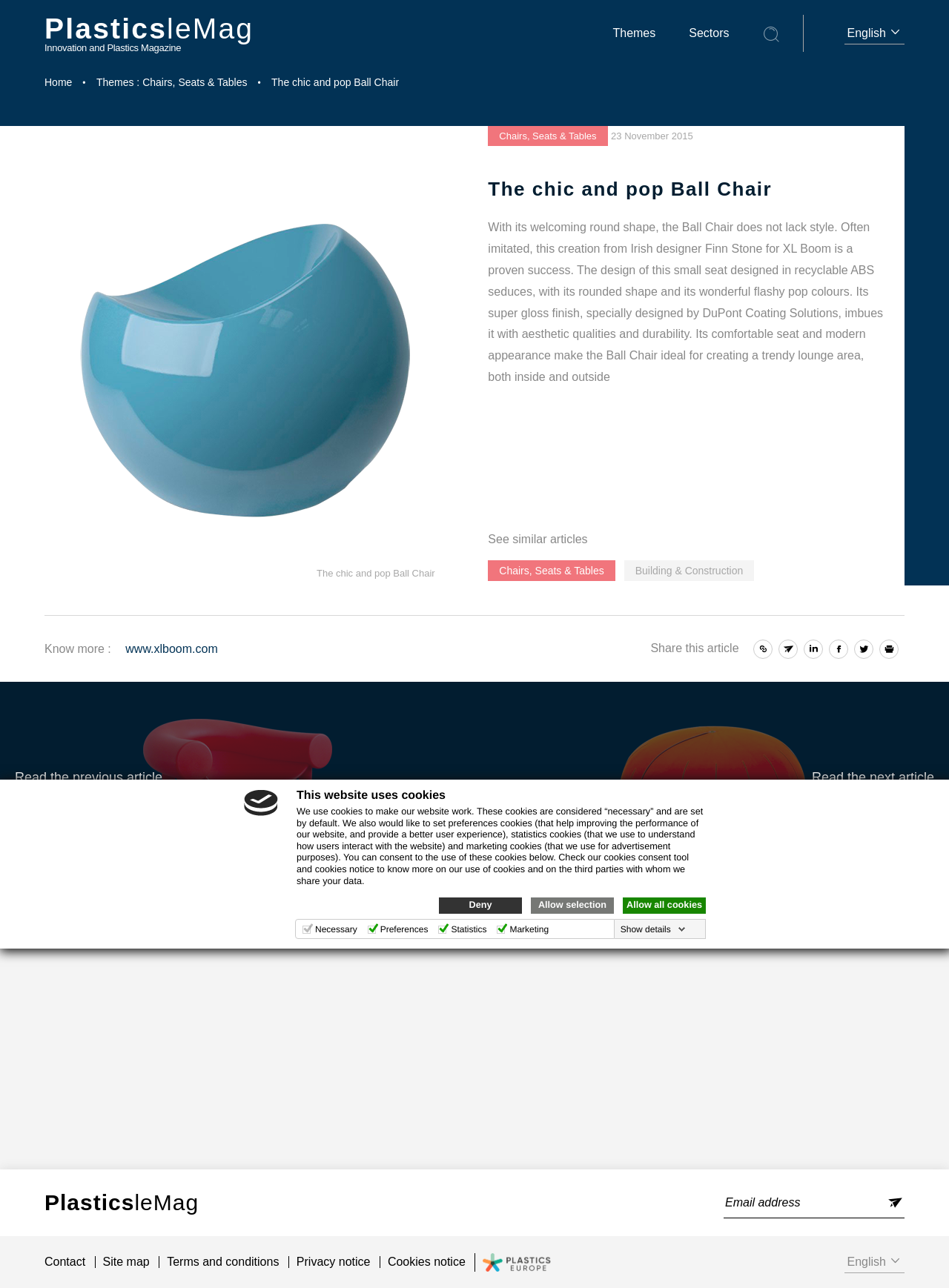Please identify the bounding box coordinates of the clickable area that will allow you to execute the instruction: "Click the 'Allow all cookies' button".

[0.656, 0.697, 0.744, 0.71]